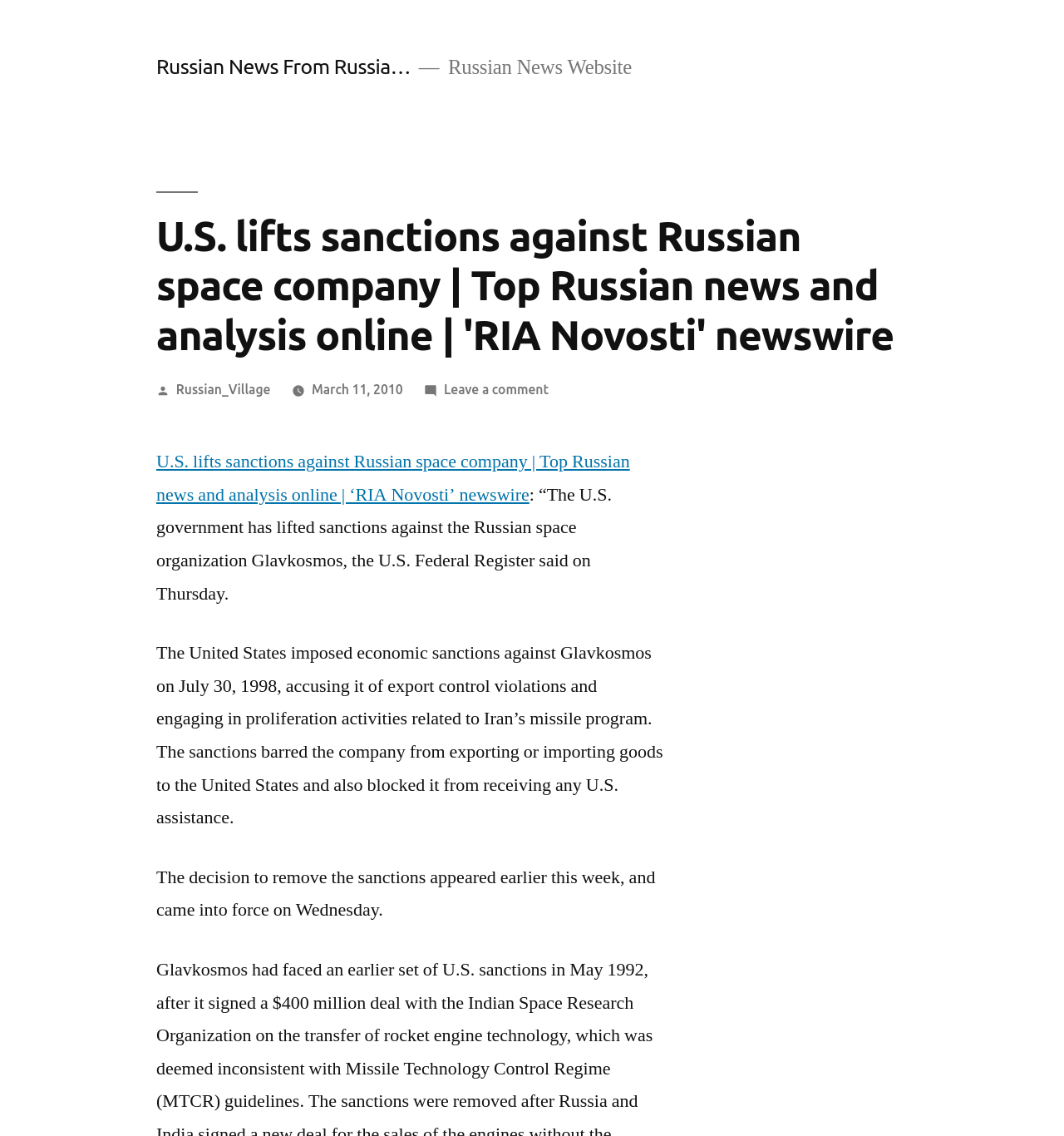Answer the question in a single word or phrase:
What is the name of the Russian space organization?

Glavkosmos